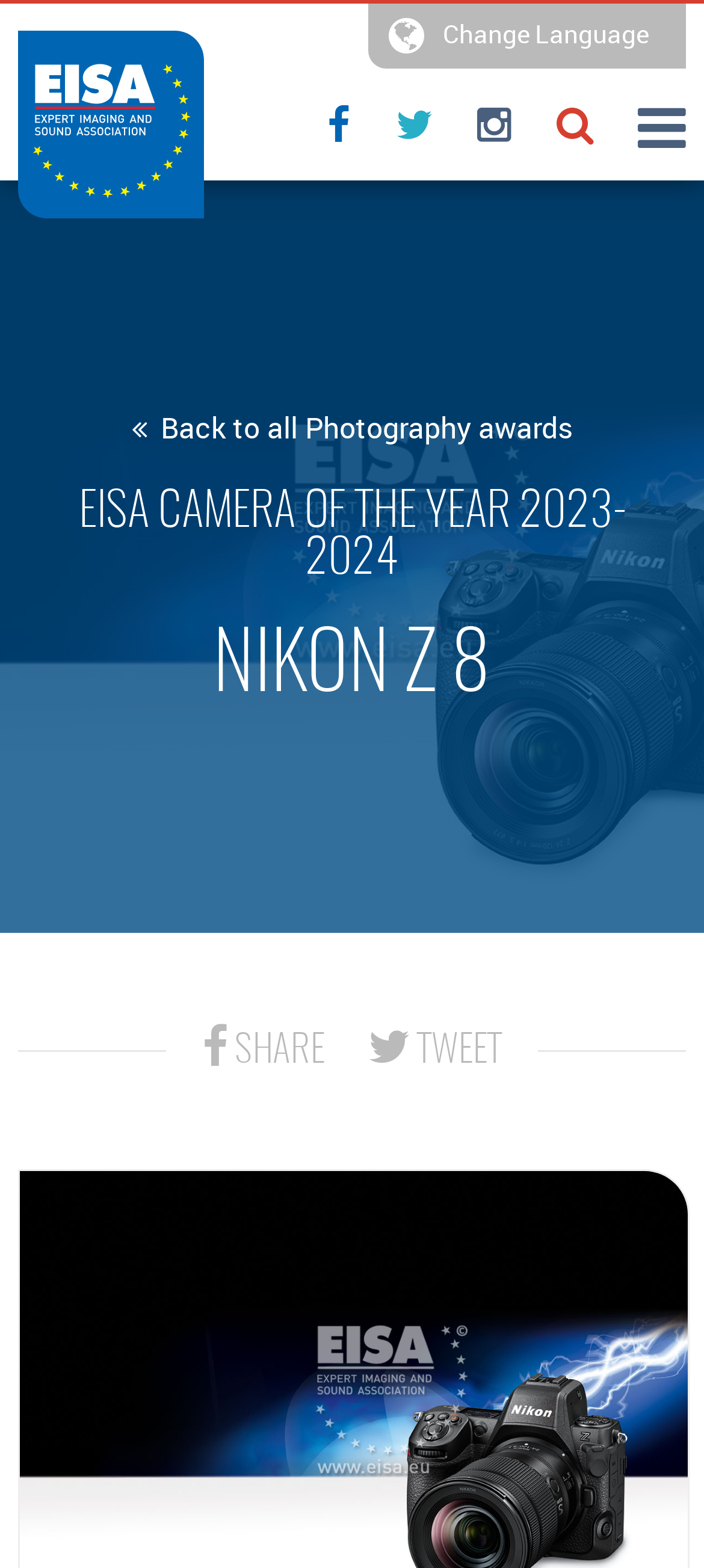Use a single word or phrase to answer the question: 
Is there a search function available on the webpage?

Yes